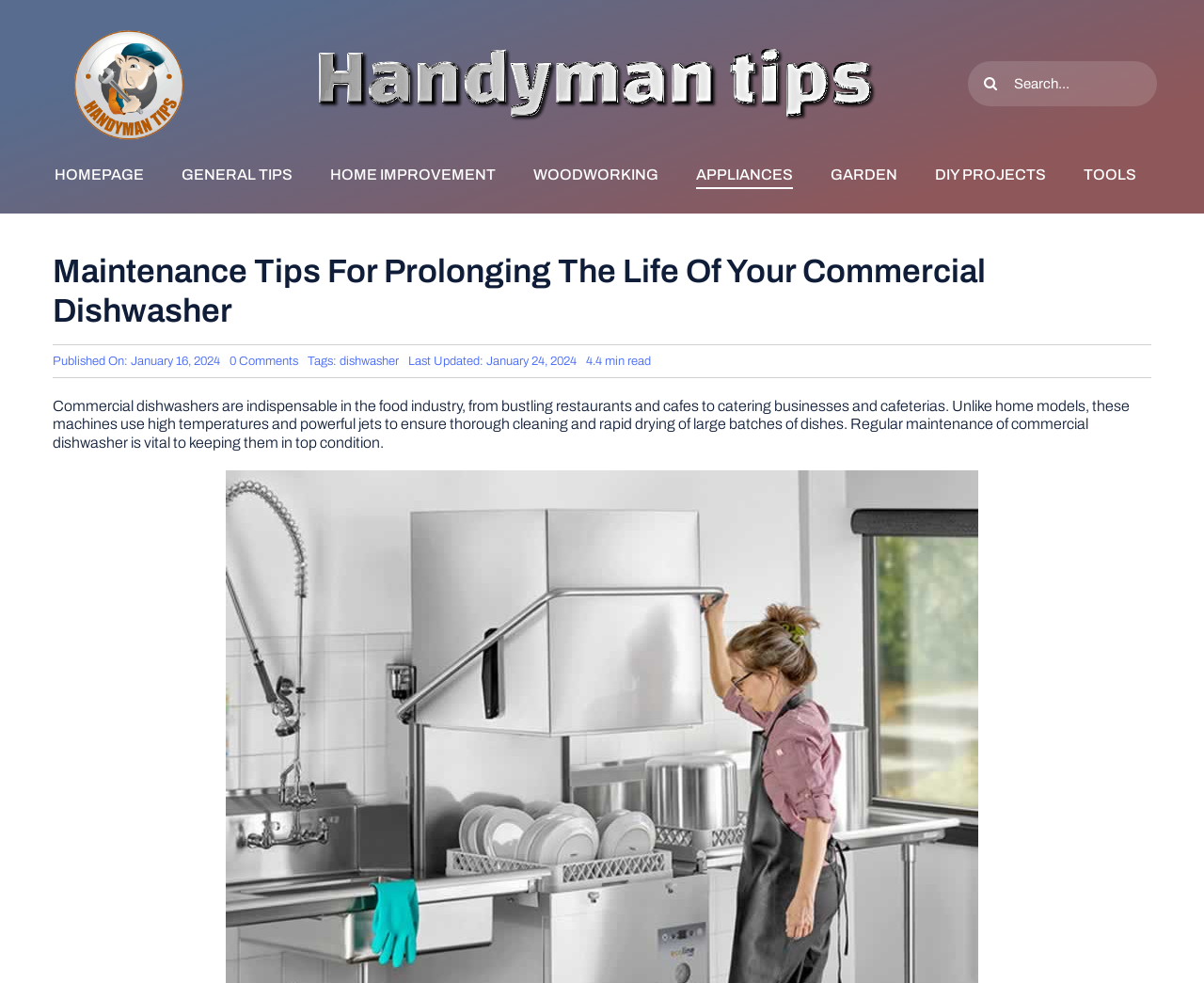Please identify the bounding box coordinates of the element's region that needs to be clicked to fulfill the following instruction: "Search for something". The bounding box coordinates should consist of four float numbers between 0 and 1, i.e., [left, top, right, bottom].

[0.804, 0.062, 0.961, 0.108]